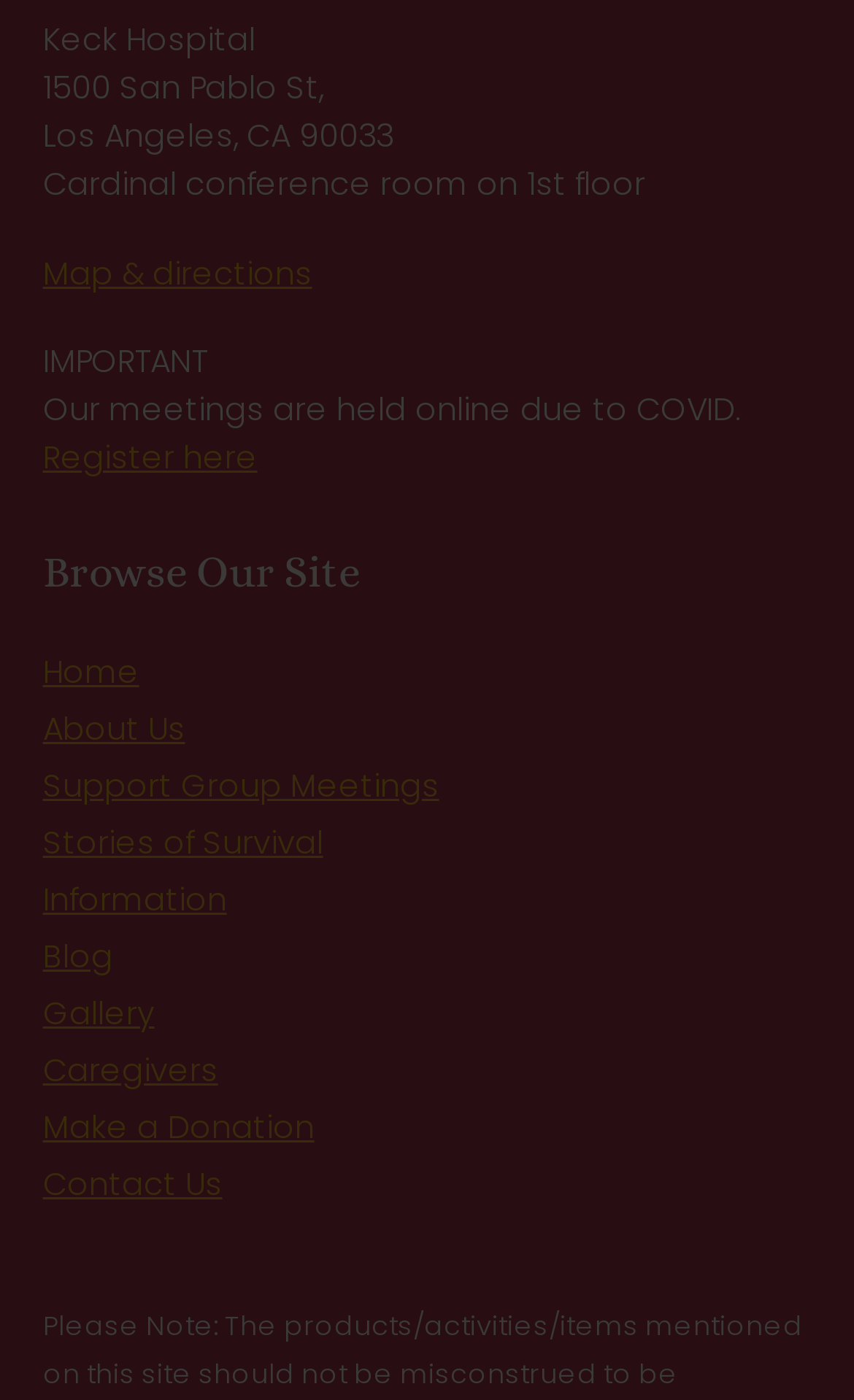Locate the bounding box coordinates of the region to be clicked to comply with the following instruction: "Contact us". The coordinates must be four float numbers between 0 and 1, in the form [left, top, right, bottom].

[0.05, 0.83, 0.26, 0.861]